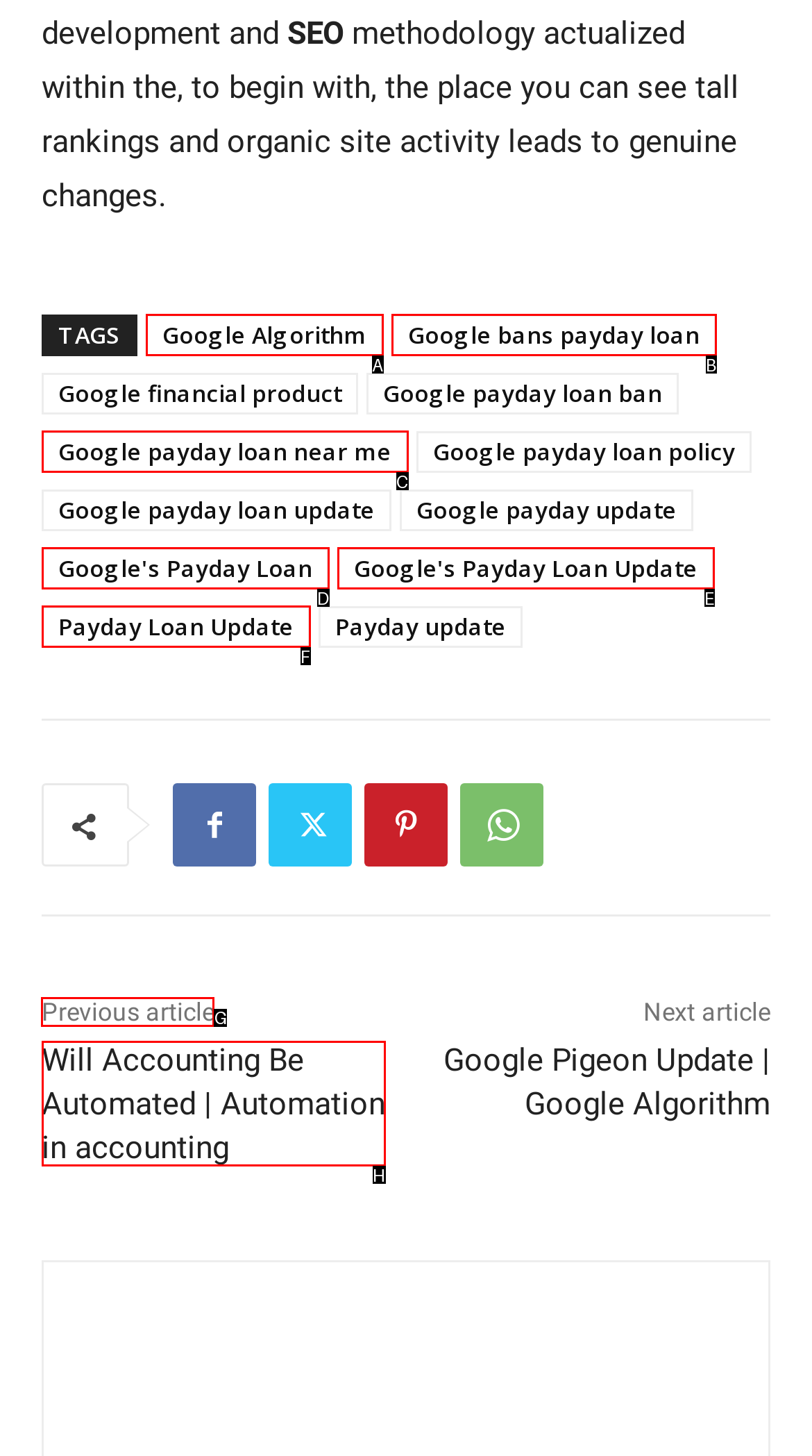Point out the HTML element I should click to achieve the following: Click on the 'Previous article' link Reply with the letter of the selected element.

G